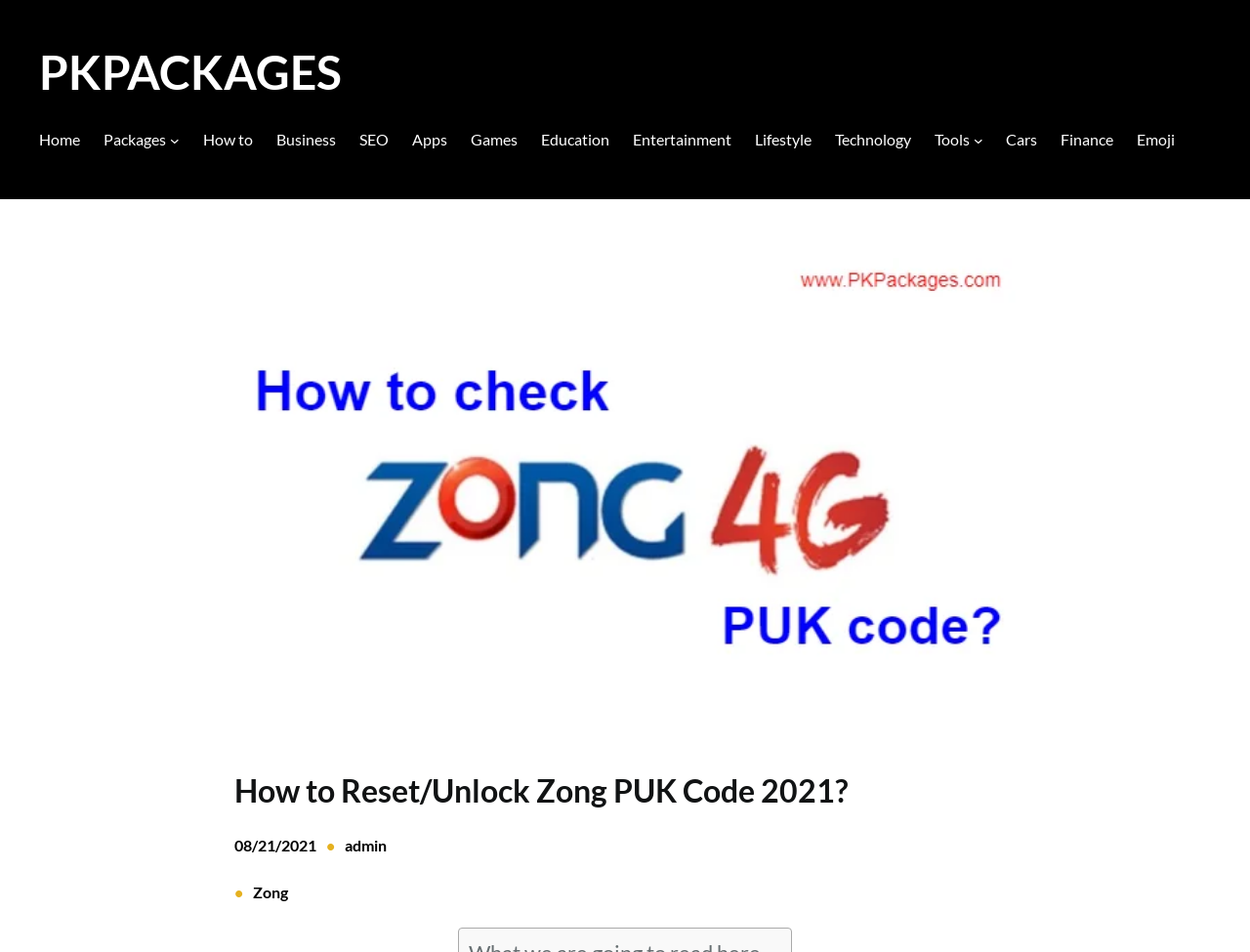Carefully observe the image and respond to the question with a detailed answer:
What is the name of the website?

The name of the website can be found in the top-left corner of the webpage, where it says 'PKPACKAGES' in a heading element.